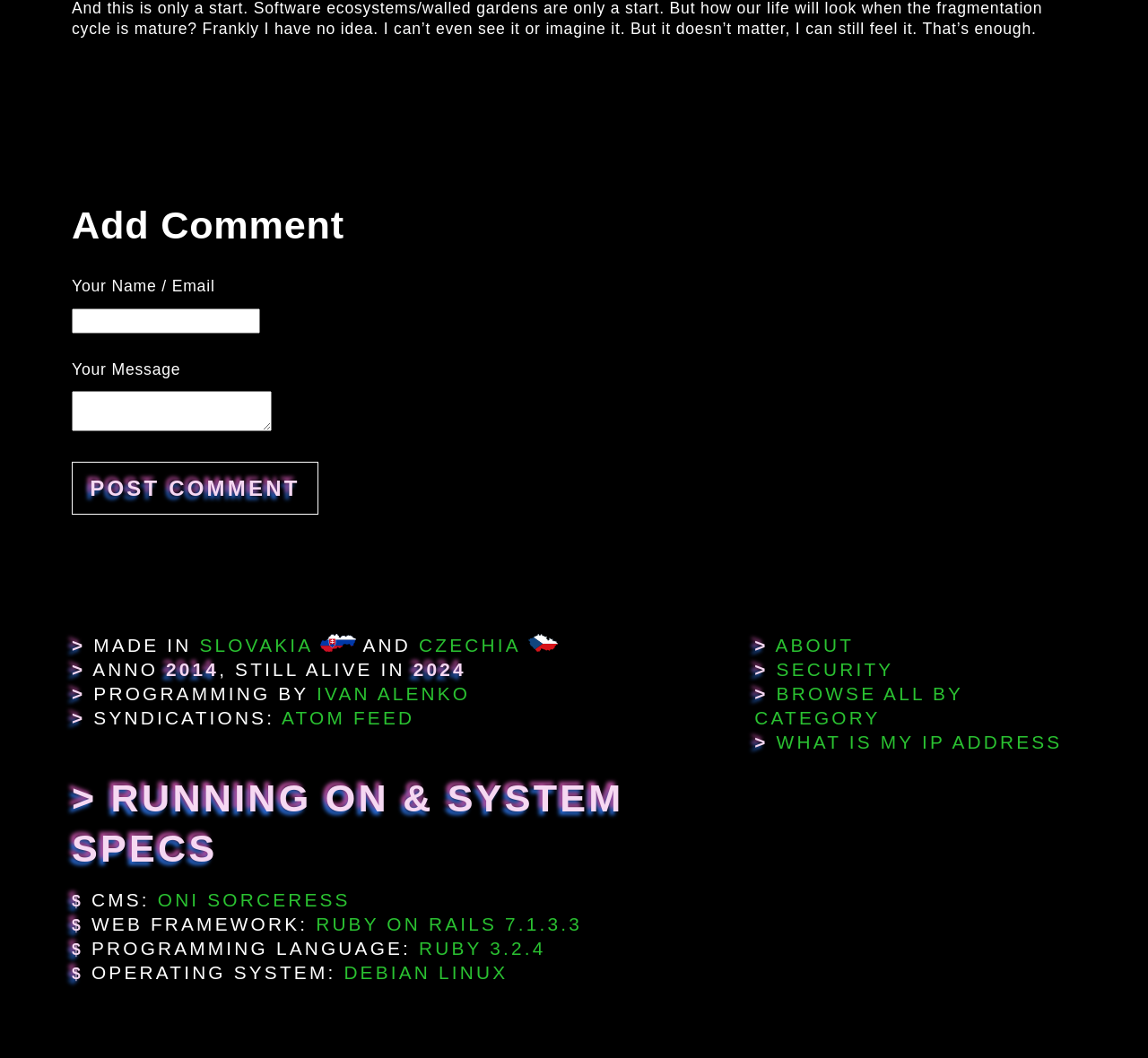Using the description "Debian Linux", locate and provide the bounding box of the UI element.

[0.3, 0.911, 0.442, 0.931]